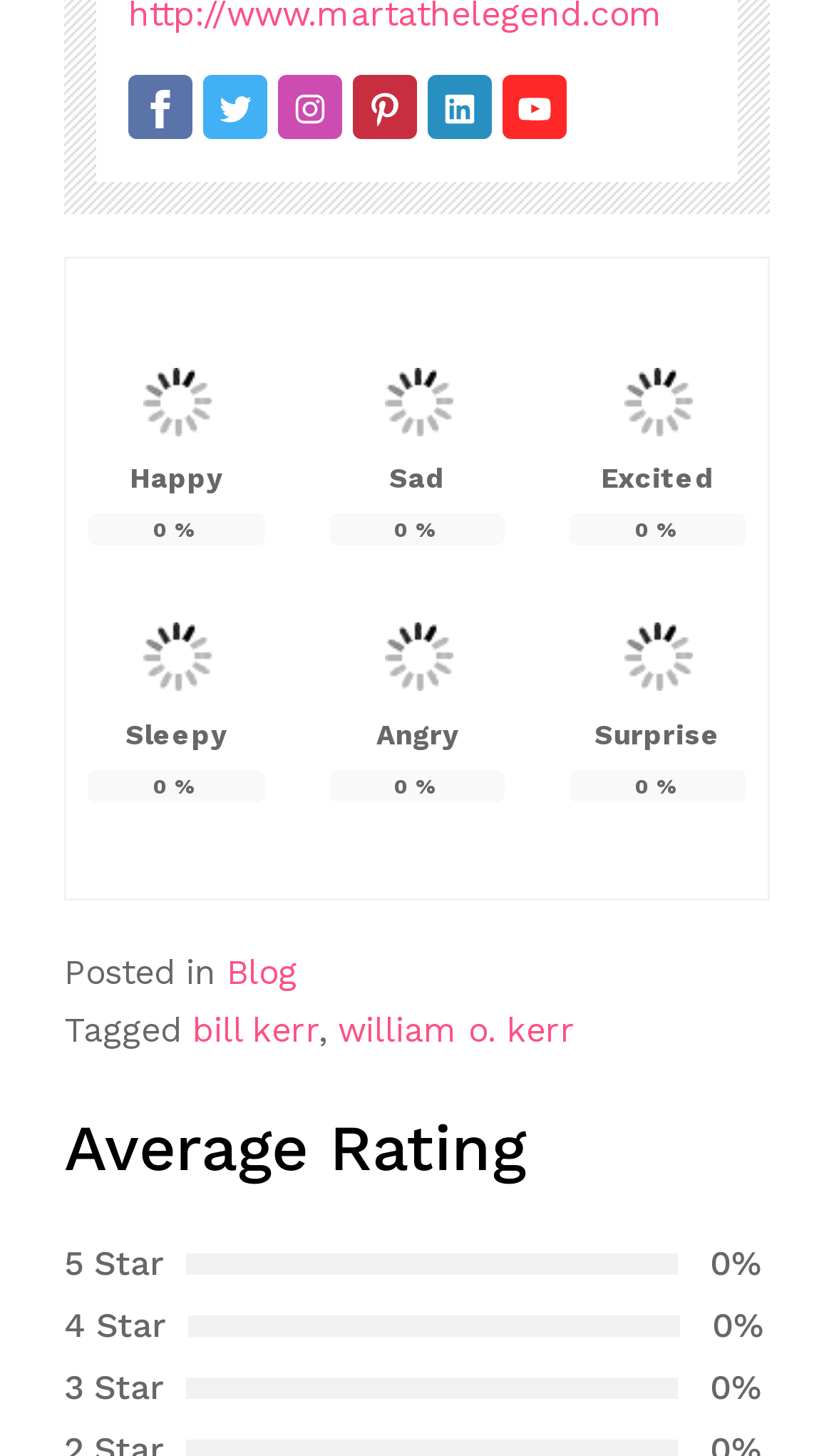Who is the author of the blog post?
Ensure your answer is thorough and detailed.

I searched for the author's name, but it is not explicitly mentioned on the webpage. The footer section mentions 'Posted in Blog' and 'Tagged bill kerr, william o. kerr', but it does not specify the author of the blog post.